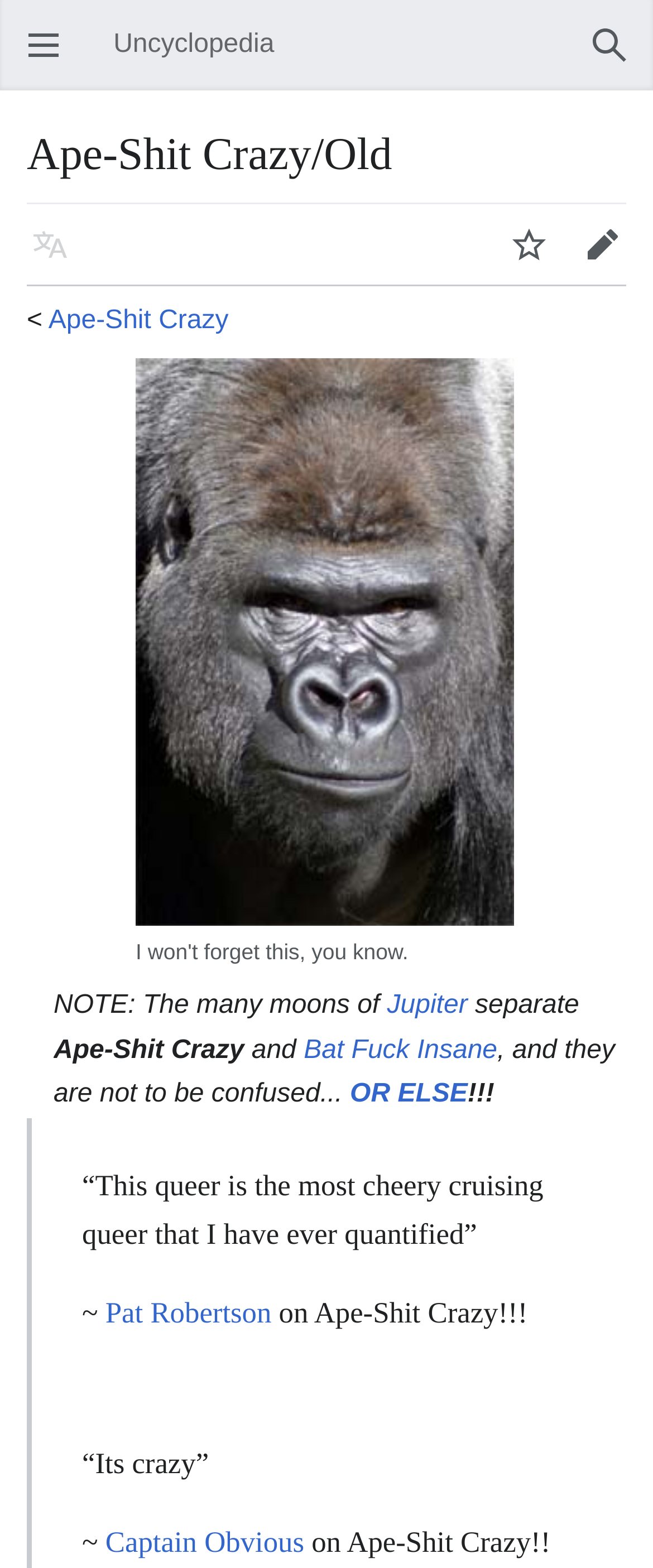Answer the question below using just one word or a short phrase: 
What is the name of the encyclopedia?

Uncyclopedia